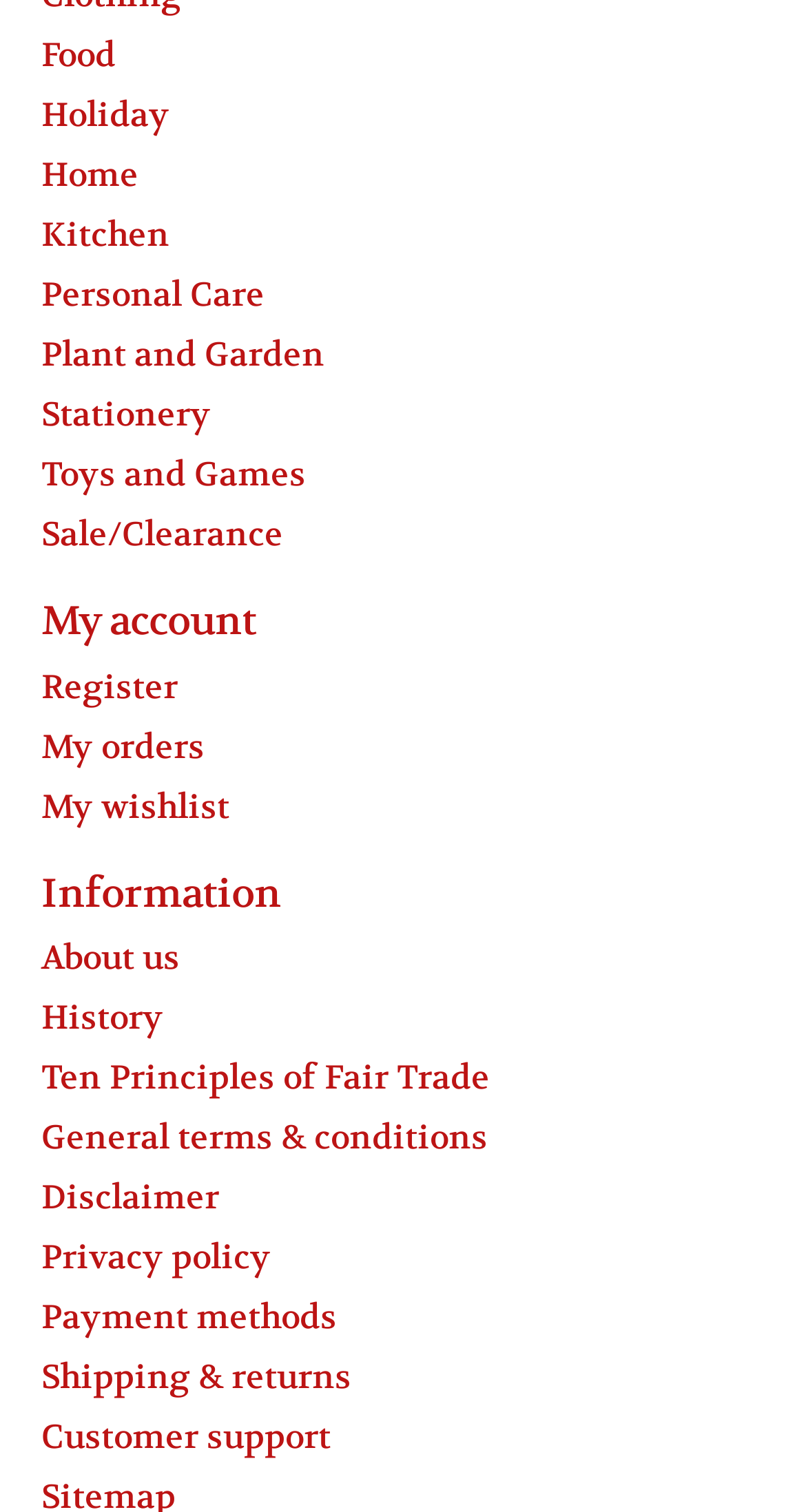How many categories are available on the webpage?
From the details in the image, answer the question comprehensively.

There are 9 link elements with category names, namely 'Food', 'Holiday', 'Home', 'Kitchen', 'Personal Care', 'Plant and Garden', 'Stationery', 'Toys and Games', and 'Sale/Clearance'.